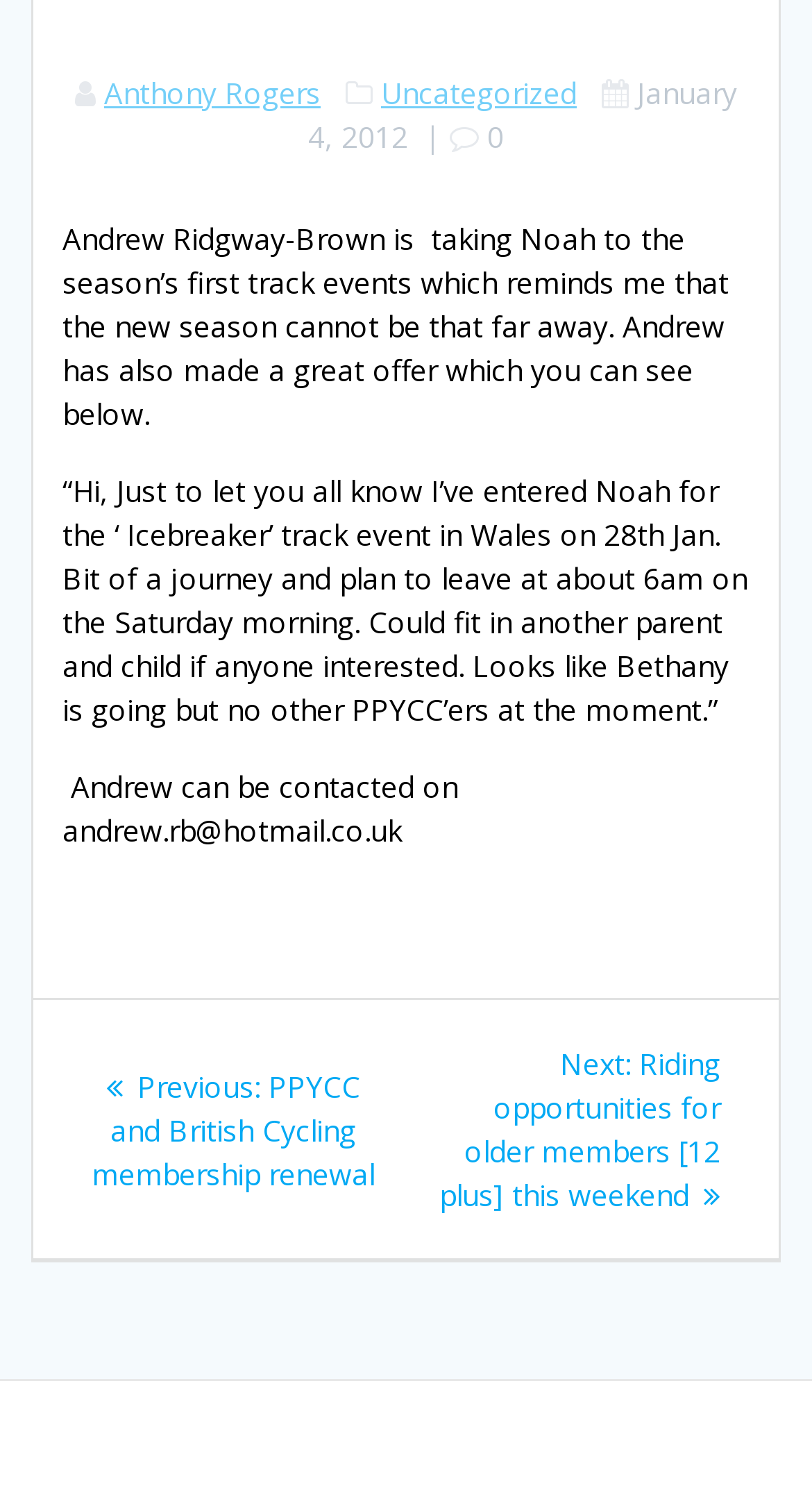Provide the bounding box coordinates of the UI element this sentence describes: "Anthony Rogers".

[0.128, 0.049, 0.395, 0.075]